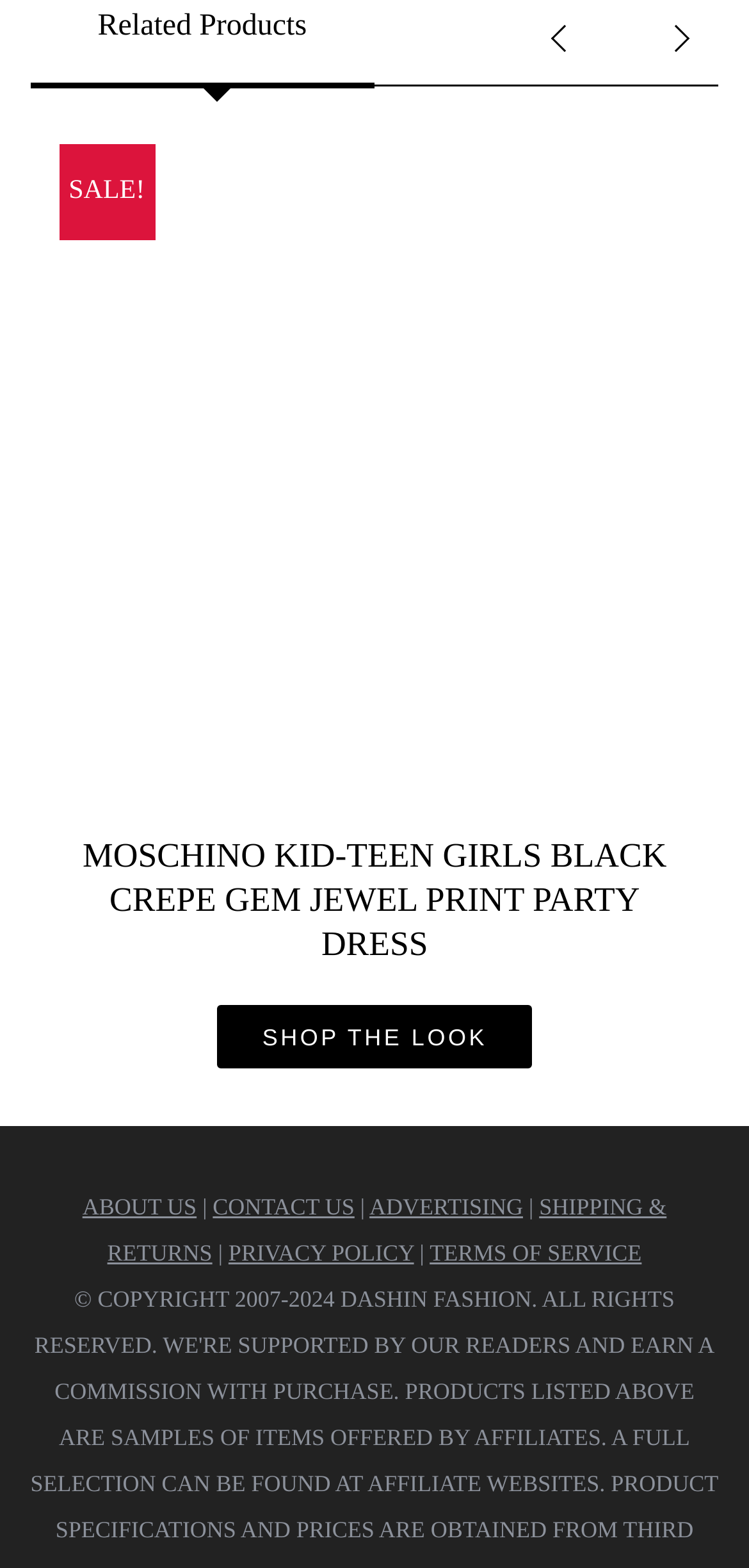Find and indicate the bounding box coordinates of the region you should select to follow the given instruction: "Search for something".

None